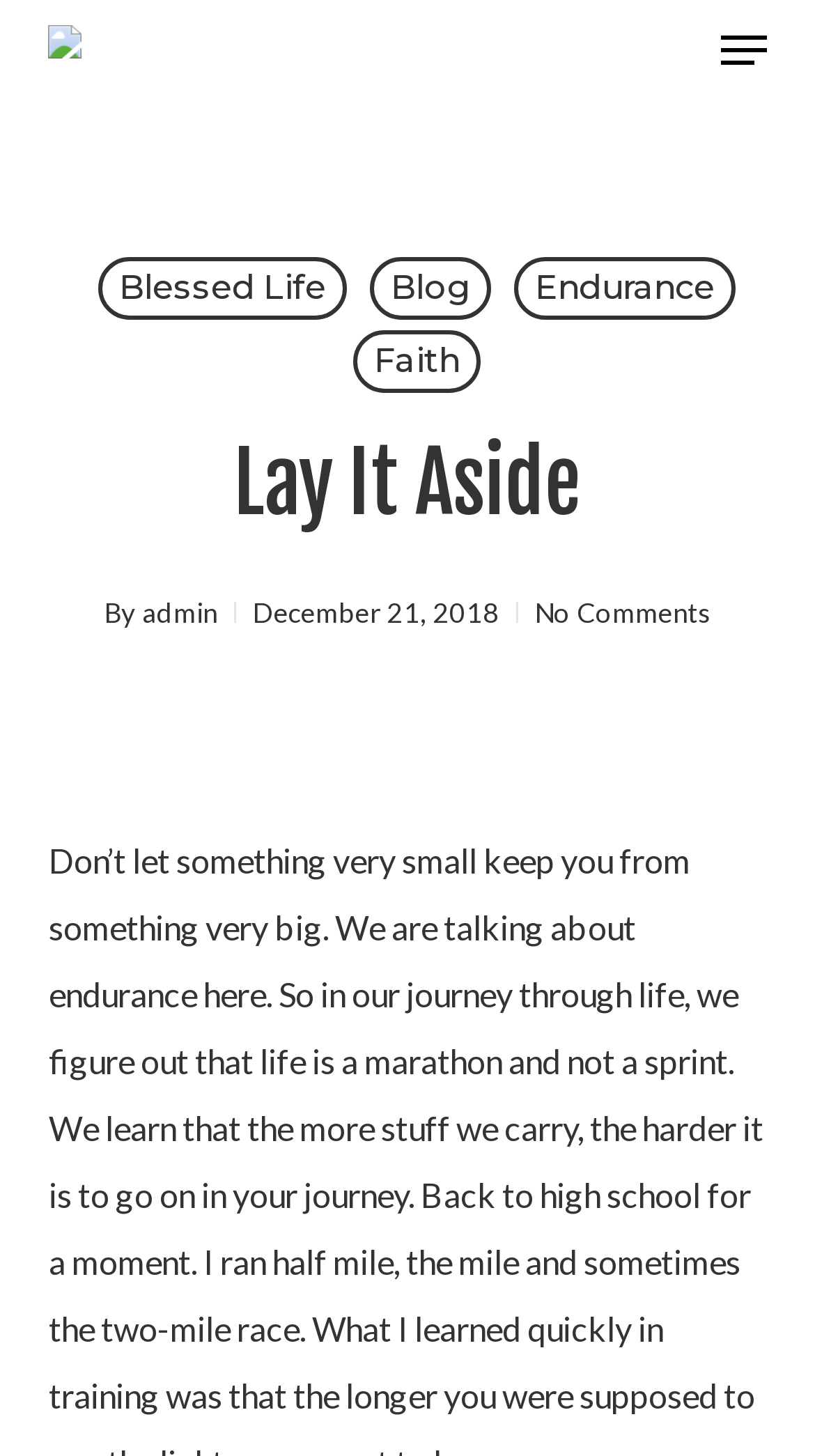Detail the webpage's structure and highlights in your description.

The webpage is about Dr. Michael Maiden's article "Lay it Aside". At the top left, there is a link and an image with the same name "Dr. Michael Maiden". On the top right, there is a navigation menu button. 

Below the navigation menu button, there are four links in a row, namely "Blessed Life", "Blog", "Endurance", and "Faith". 

Underneath these links, there is a heading "Lay It Aside" that spans across the entire width of the page. 

Below the heading, there is a section with text "By admin" and a date "December 21, 2018". On the right side of this section, there is a link "No Comments". 

The main content of the article starts below this section, with a paragraph of text that discusses endurance, comparing life to a marathon rather than a sprint. The text continues with a brief pause, indicated by a non-breaking space character.